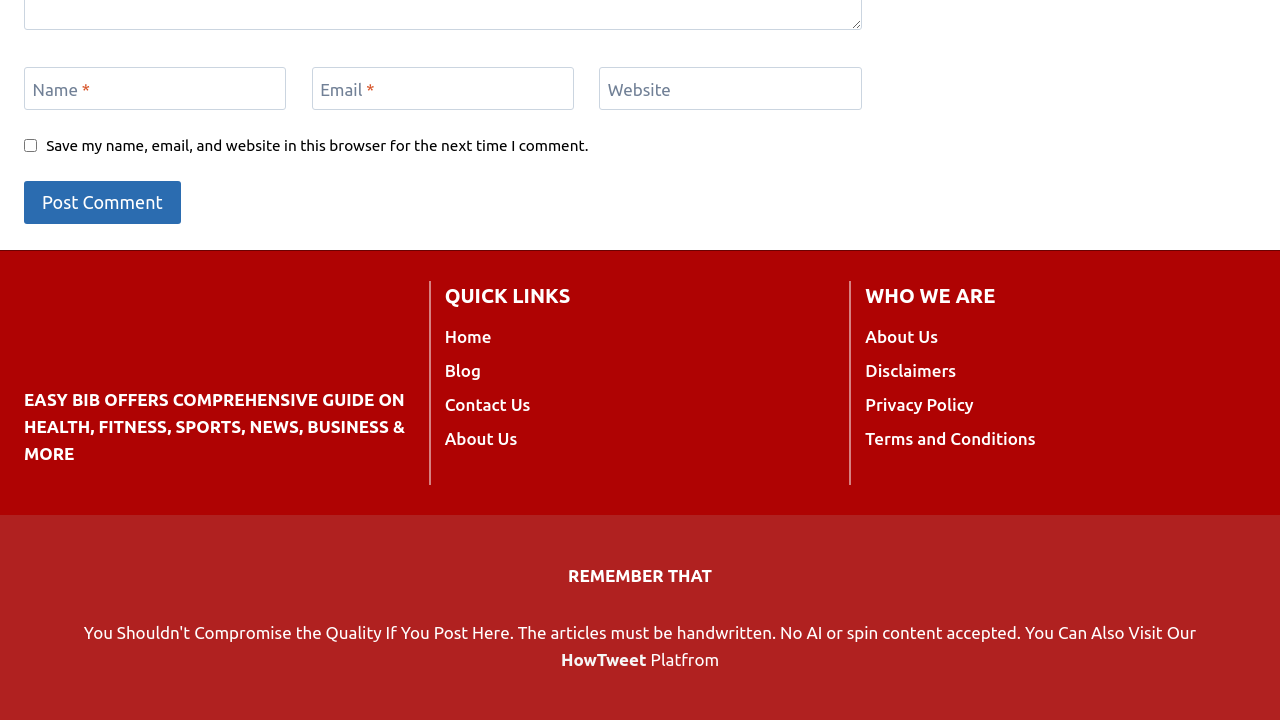Give a one-word or short phrase answer to this question: 
What is the purpose of the 'Post Comment' button?

To submit a comment